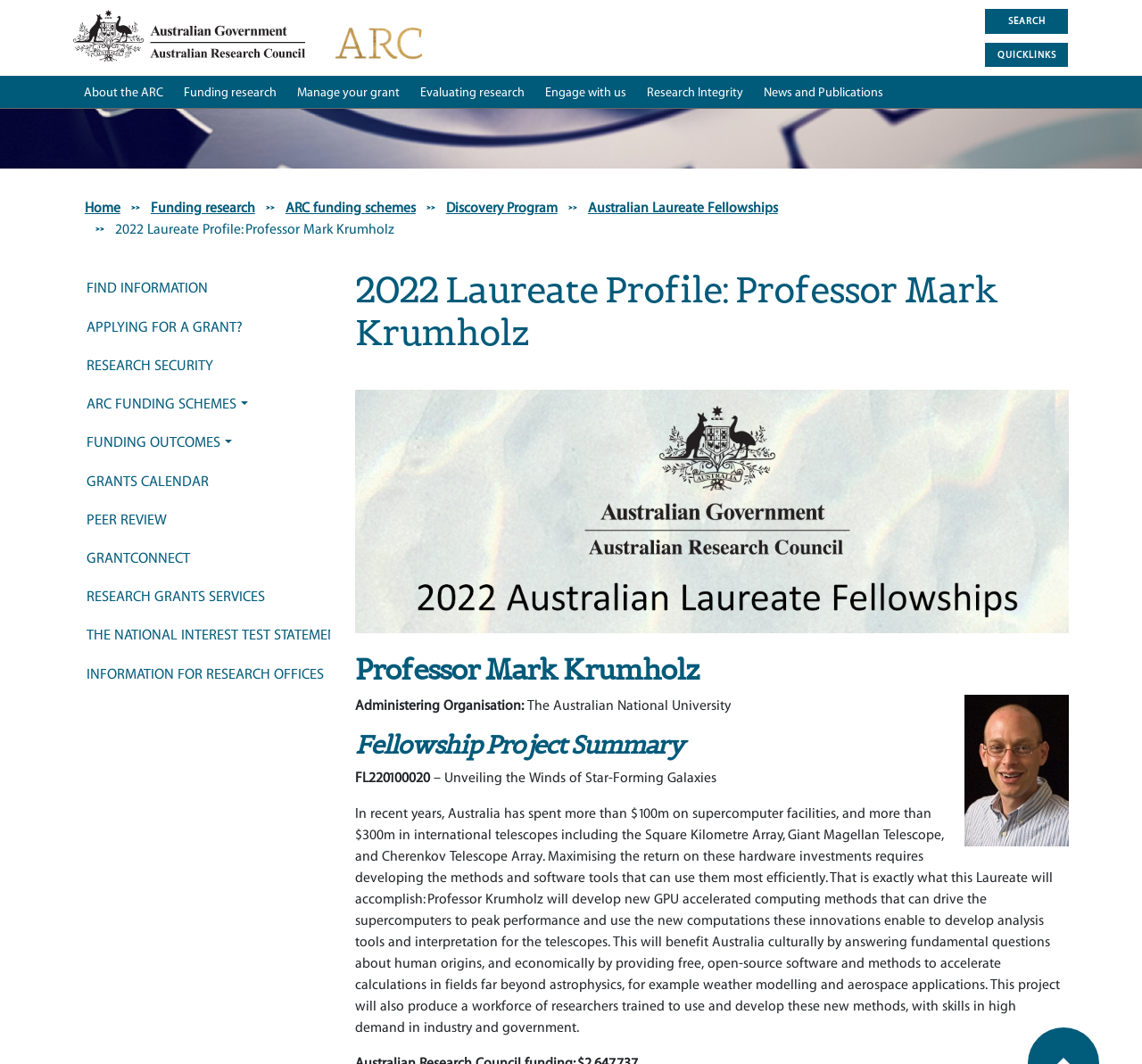Offer a detailed explanation of the webpage layout and contents.

The webpage is about the 2022 Laureate Profile of Professor Mark Krumholz, an Australian Research Council (ARC) awardee. At the top, there is a banner with the site header, featuring links to the home page, ARC, and a toggle navigation button. Below the banner, there is a main navigation menu with links to various sections, including "About the ARC", "Funding research", "Manage your grant", and "News and Publications".

On the left side, there is a breadcrumb navigation menu, showing the path from the home page to the current page, with links to "Home", "Funding research", "ARC funding schemes", "Discovery Program", and "Australian Laureate Fellowships".

The main content of the page is divided into sections. The first section features a heading with the title "2022 Laureate Profile: Professor Mark Krumholz" and an image of the Australian Government - Australian Research Council logo. Below this, there is a heading with the professor's name, followed by his headshot image.

The next section is about the fellowship project summary, with a heading and a brief description of the project, including the project title, "Unveiling the Winds of Star-Forming Galaxies", and a detailed text about the project's goals and benefits.

On the right side, there is a complementary section with a navigation menu titled "FUNDING RESEARCH MENU", featuring links to various subtopics, including "Find information", "Applying for a grant?", "Research security", and "ARC funding schemes".

Overall, the webpage provides detailed information about Professor Mark Krumholz's 2022 Laureate Profile, including his project summary and background, as well as navigation menus to related topics and sections.